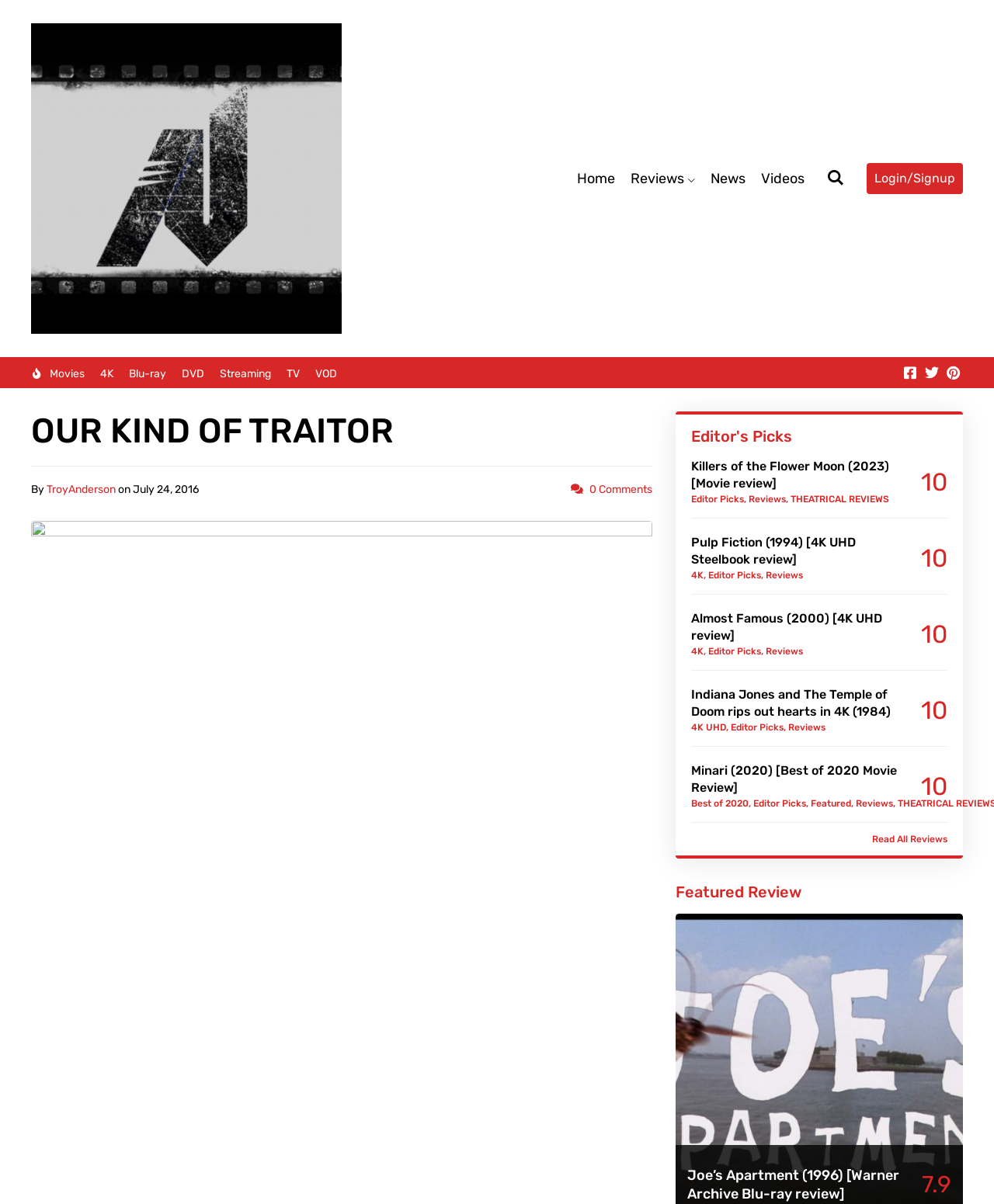Utilize the information from the image to answer the question in detail:
How many social media links are there?

There are three social media links located at the top right corner of the webpage, which are Facebook, Twitter, and Pinterest.